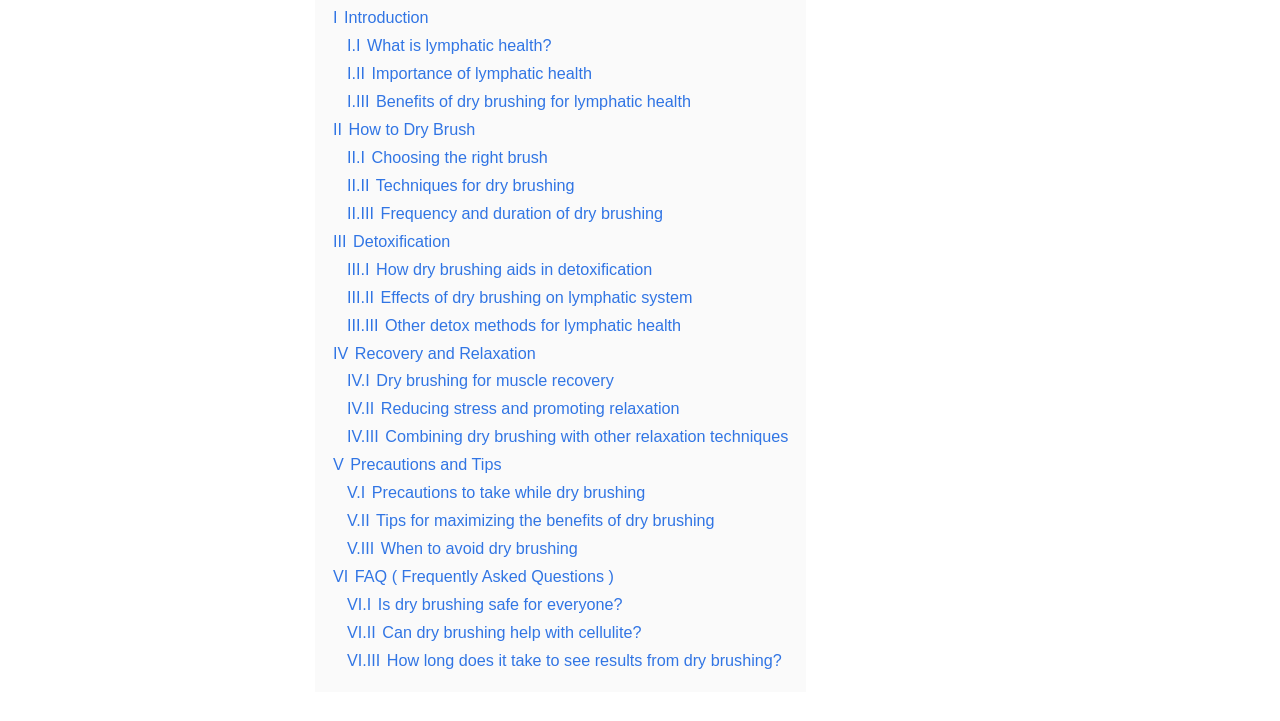Please identify the coordinates of the bounding box that should be clicked to fulfill this instruction: "Explore the benefits of dry brushing for muscle recovery".

[0.271, 0.515, 0.48, 0.54]